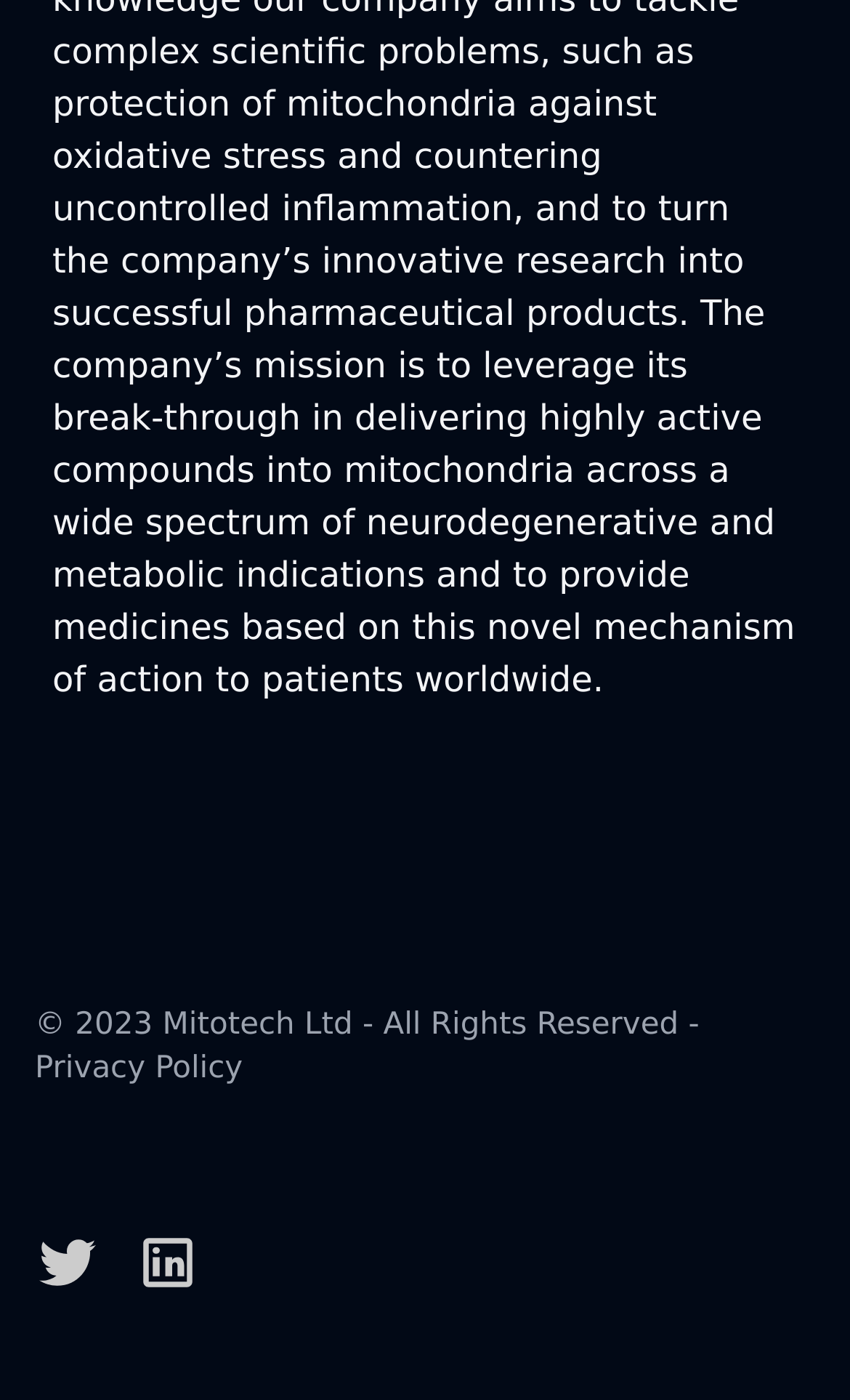Find the bounding box coordinates corresponding to the UI element with the description: "Accept". The coordinates should be formatted as [left, top, right, bottom], with values as floats between 0 and 1.

None